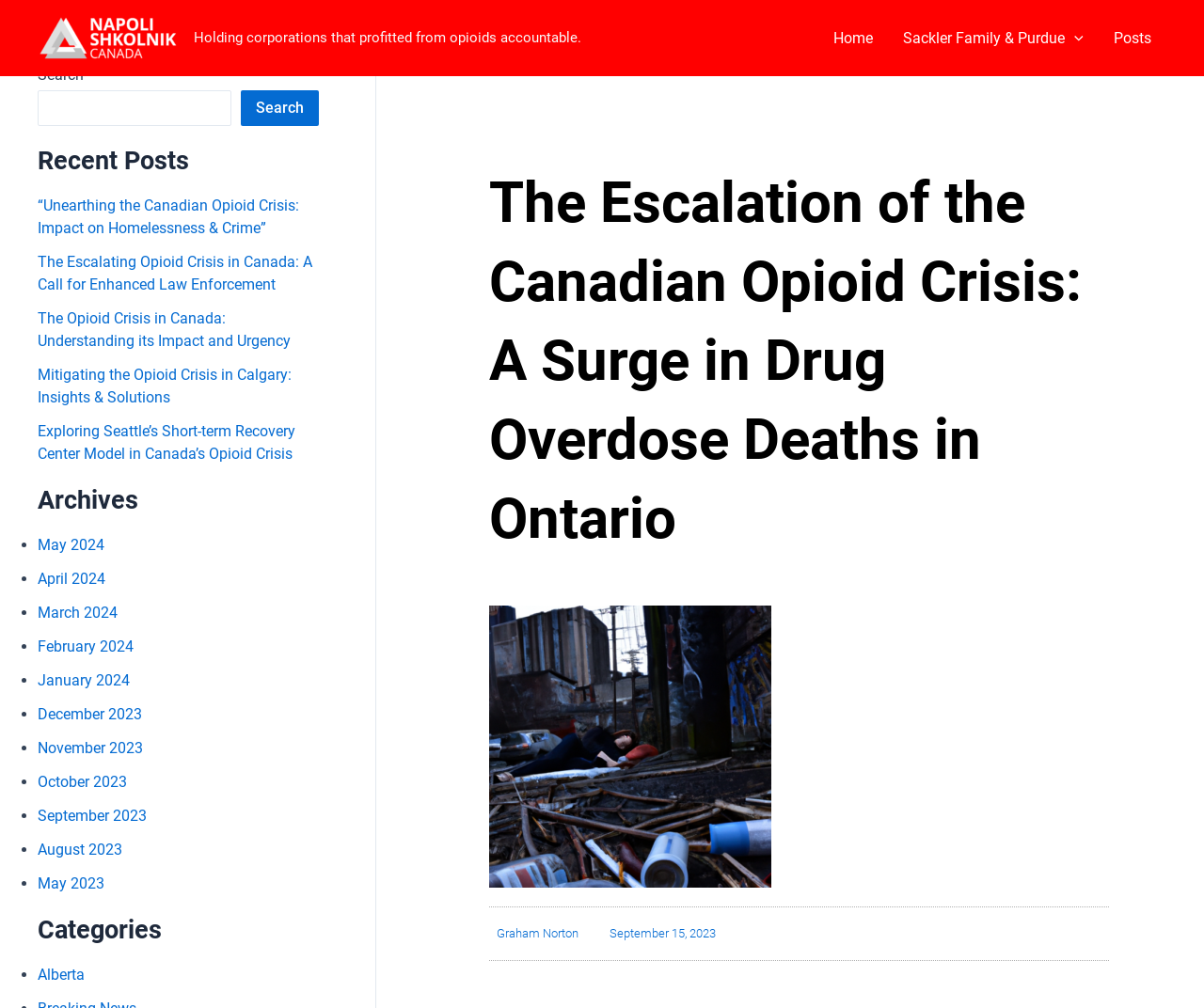Who is the author of the article 'The Escalation of the Canadian Opioid Crisis: A Surge in Drug Overdose Deaths in Ontario'?
From the image, respond using a single word or phrase.

Graham Norton